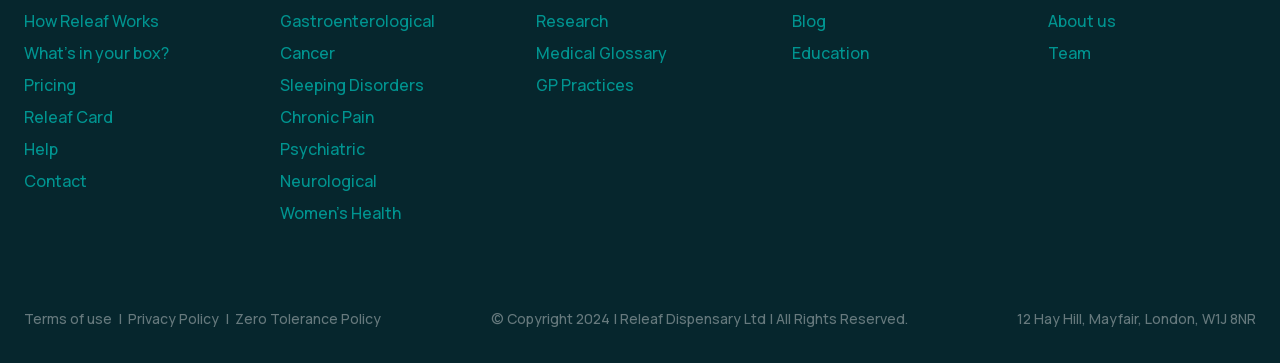Please provide a comprehensive response to the question based on the details in the image: How many categories are listed on the webpage?

By examining the links on the webpage, I count 9 categories: Gastroenterological, Cancer, Sleeping Disorders, Chronic Pain, Psychiatric, Neurological, Women's Health, Research, and Medical Glossary.